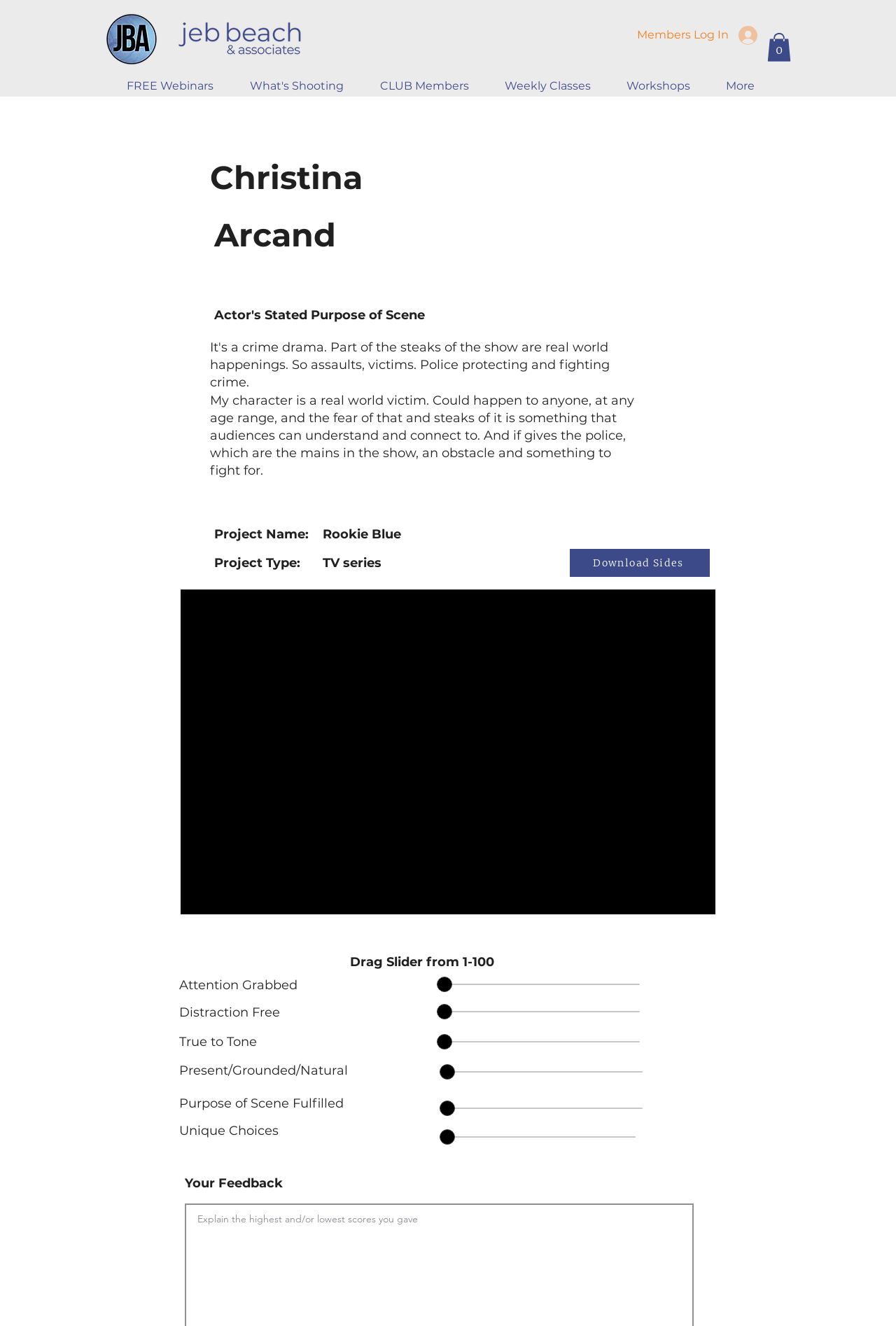Extract the bounding box coordinates for the HTML element that matches this description: "Workshops". The coordinates should be four float numbers between 0 and 1, i.e., [left, top, right, bottom].

[0.687, 0.057, 0.798, 0.073]